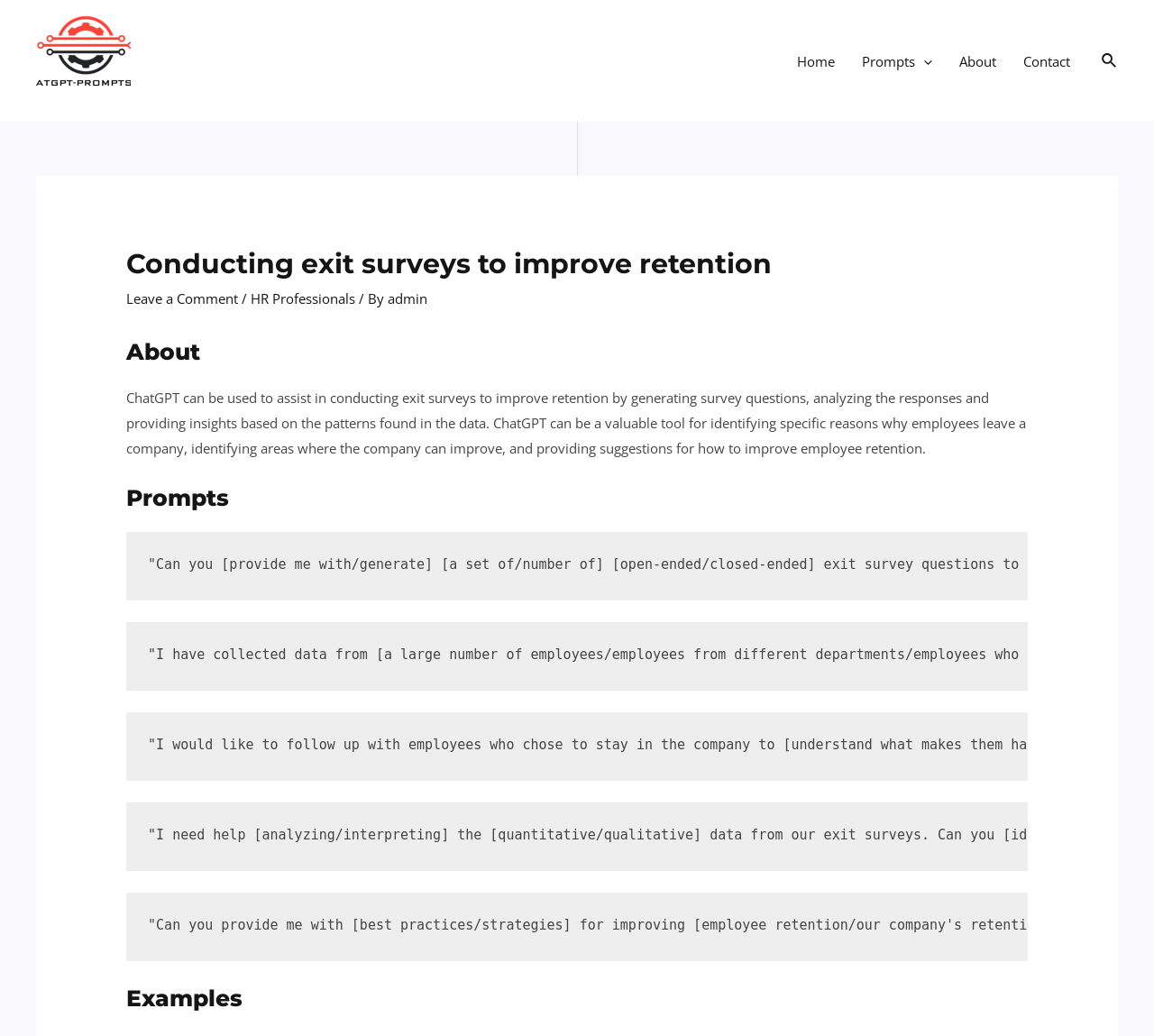Please determine the bounding box coordinates for the UI element described here. Use the format (top-left x, top-left y, bottom-right x, bottom-right y) with values bounded between 0 and 1: HR Professionals

[0.217, 0.279, 0.308, 0.297]